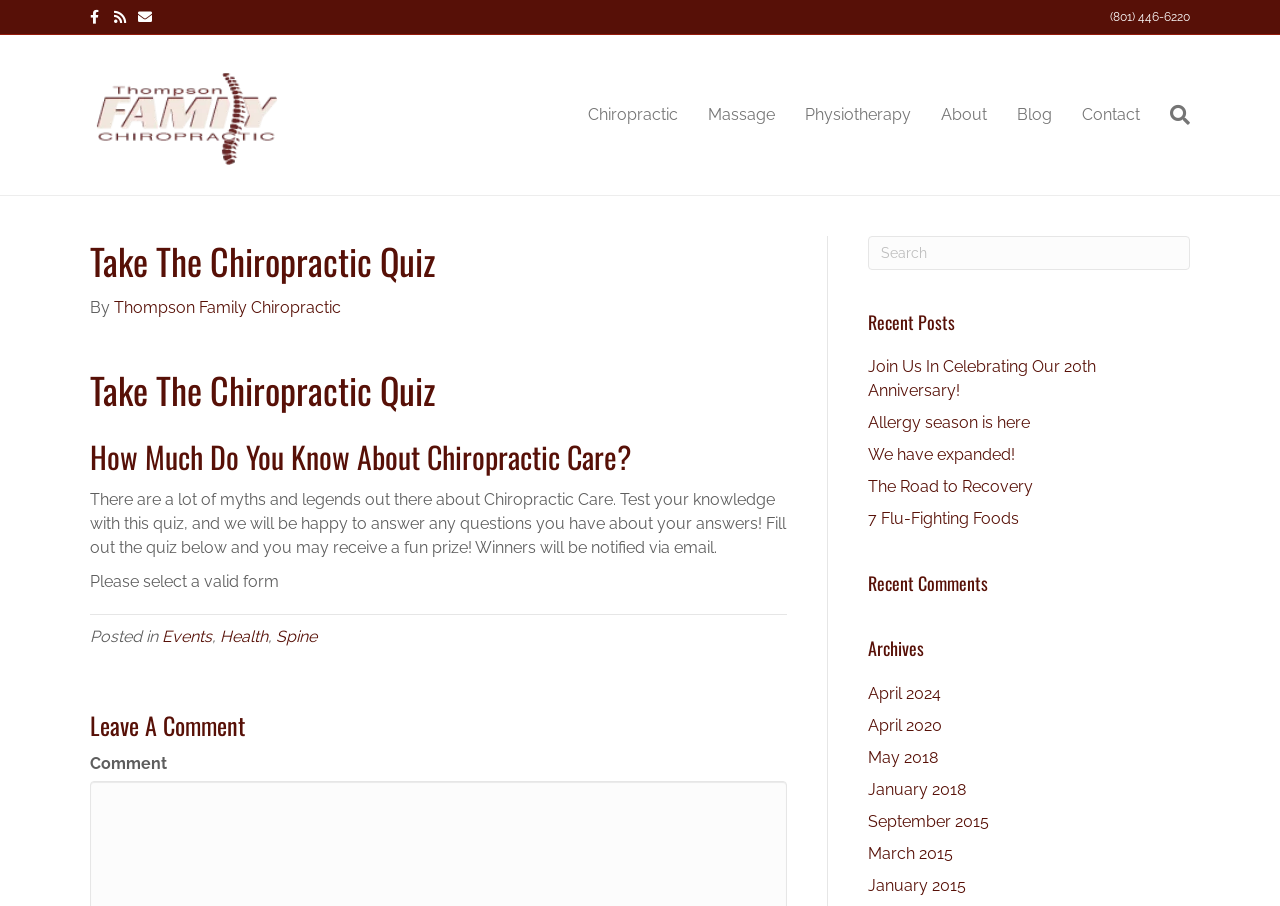Please find the bounding box coordinates of the element that must be clicked to perform the given instruction: "Click on the Facebook link". The coordinates should be four float numbers from 0 to 1, i.e., [left, top, right, bottom].

[0.07, 0.01, 0.089, 0.026]